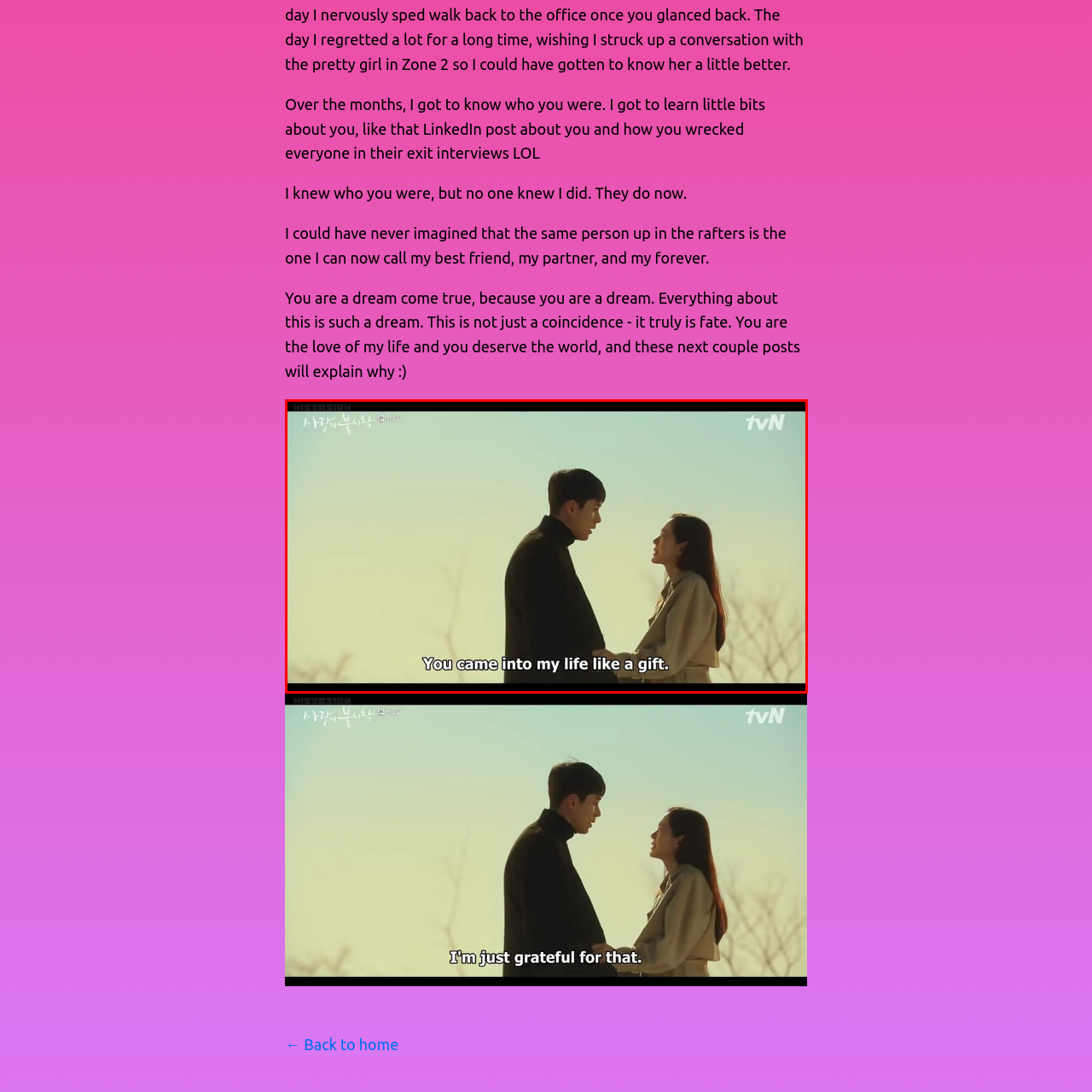What is the significance of the characters' connection? Inspect the image encased in the red bounding box and answer using only one word or a brief phrase.

Fateful